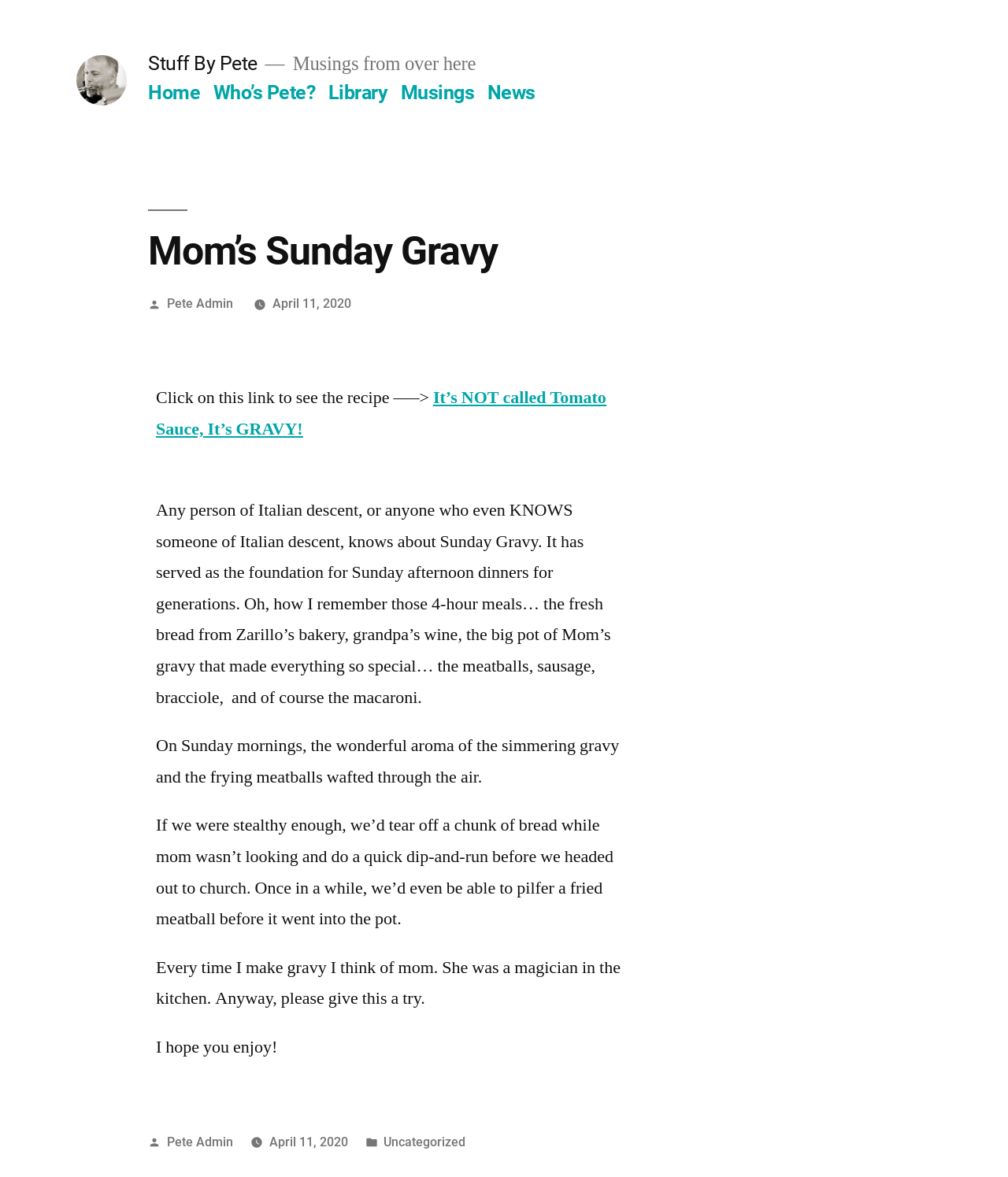Specify the bounding box coordinates of the element's region that should be clicked to achieve the following instruction: "Explore 100% organic natural konjac sponge". The bounding box coordinates consist of four float numbers between 0 and 1, in the format [left, top, right, bottom].

None